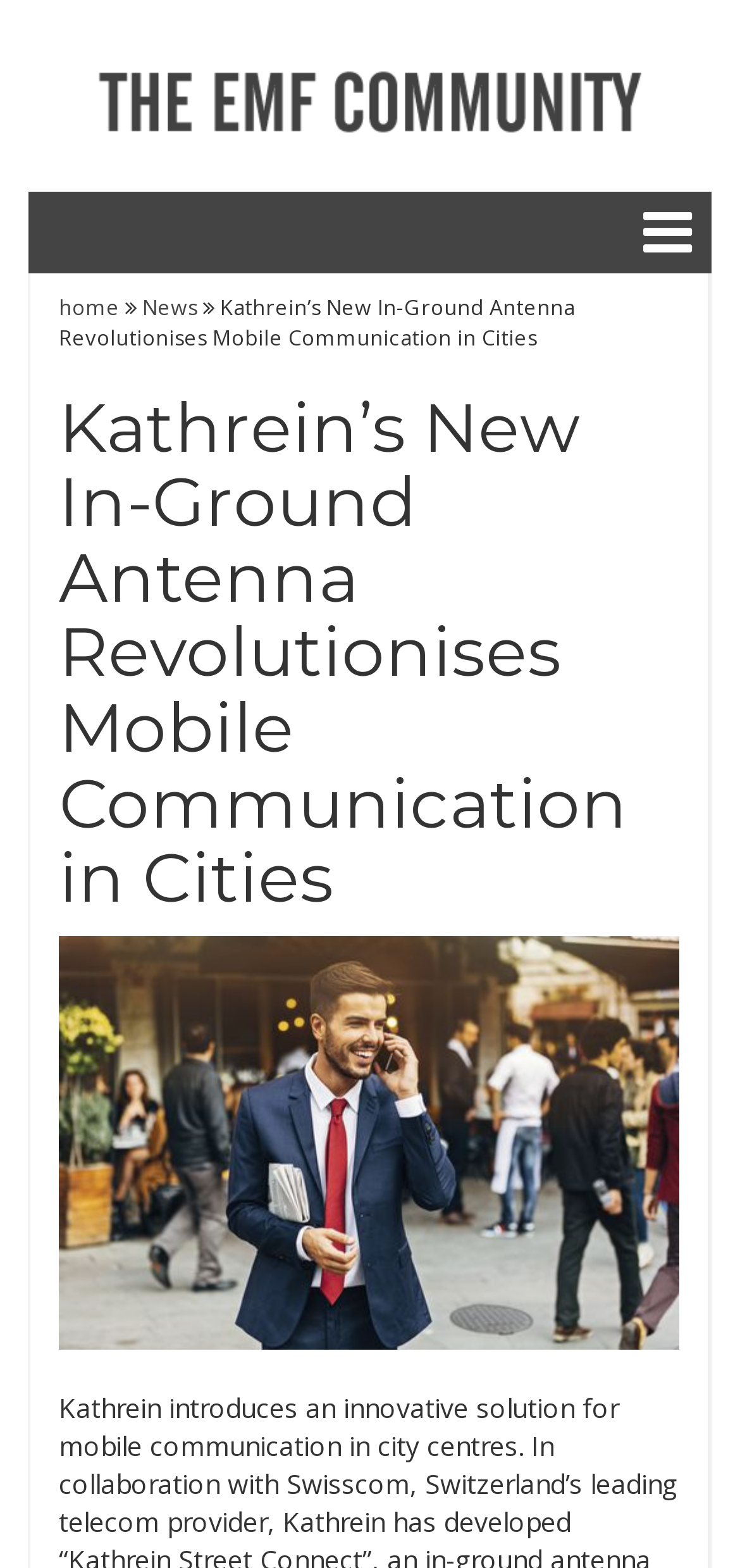Offer a meticulous caption that includes all visible features of the webpage.

The webpage appears to be an article or news page about Kathrein's innovative solution for mobile communication in city centers. At the top, there are three links: one with no text, another with a icon (represented by '\uf0c9'), and a third with the text "home". To the right of these links, there are two more links: "News" and another with no text. 

Below these links, there is a heading that reads "Kathrein’s New In-Ground Antenna Revolutionises Mobile Communication in Cities", which is the main title of the article. This heading takes up most of the width of the page.